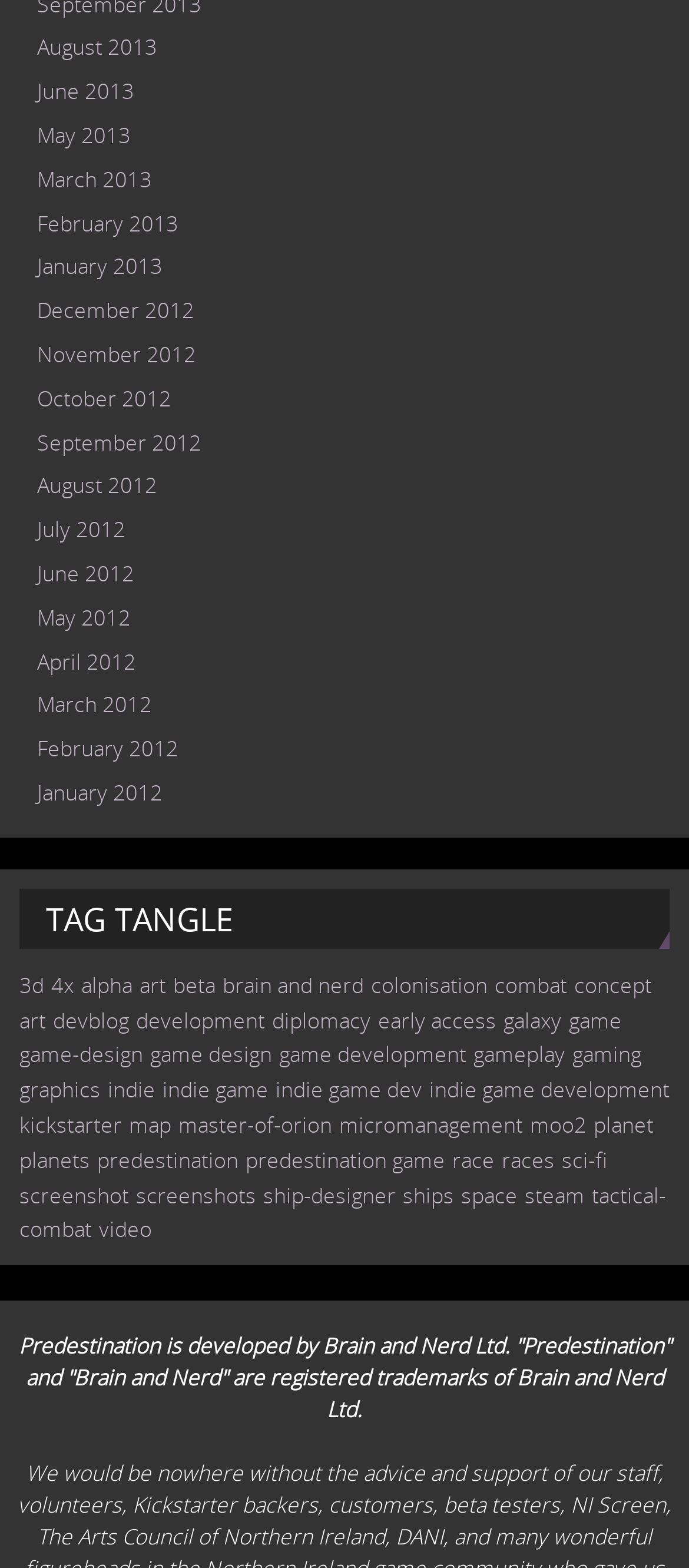What is the category with the most items?
Answer the question with a detailed and thorough explanation.

The answer can be found by looking at the links on the webpage and finding the one with the highest number of items, which is 'predestination (76 items)'.